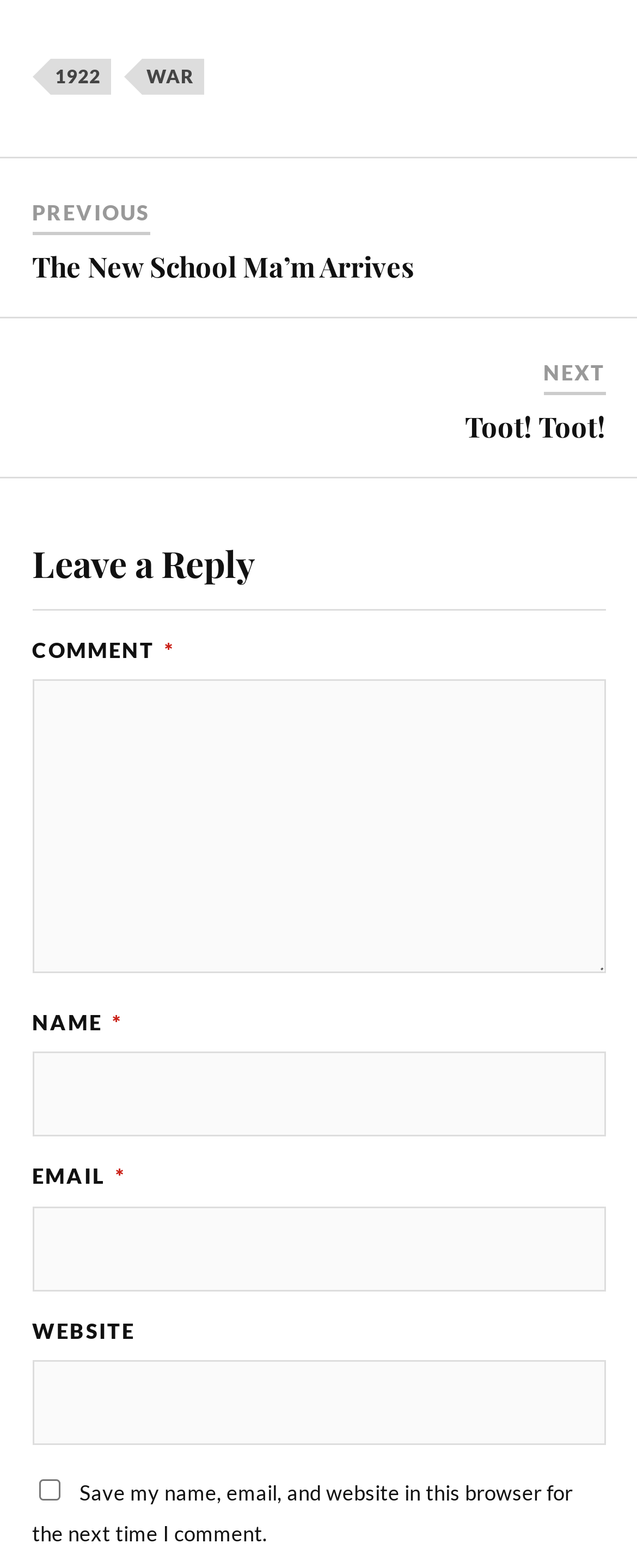Can you find the bounding box coordinates for the UI element given this description: "parent_node: EMAIL * aria-describedby="email-notes" name="email""? Provide the coordinates as four float numbers between 0 and 1: [left, top, right, bottom].

[0.05, 0.769, 0.95, 0.823]